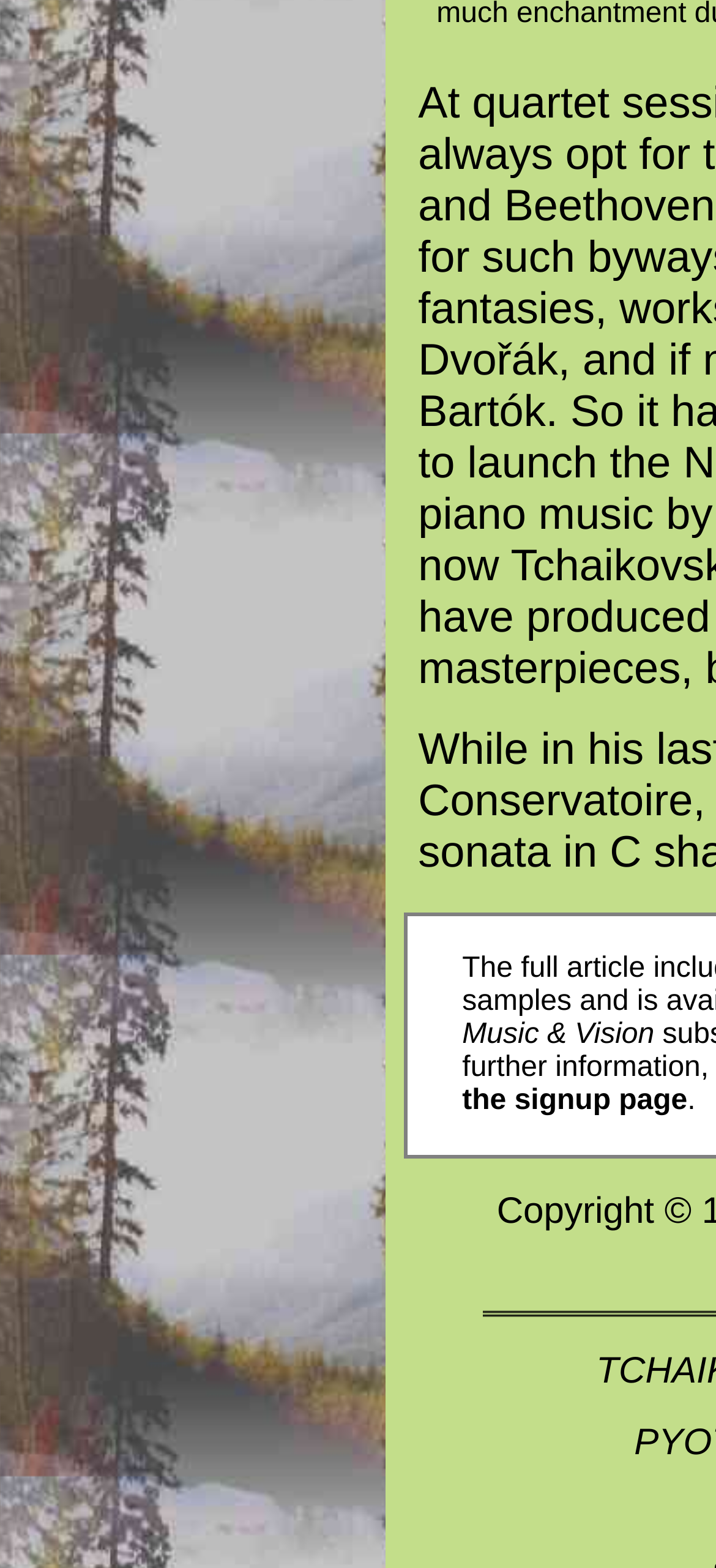Given the element description "sonata", identify the bounding box of the corresponding UI element.

[0.584, 0.528, 0.769, 0.559]